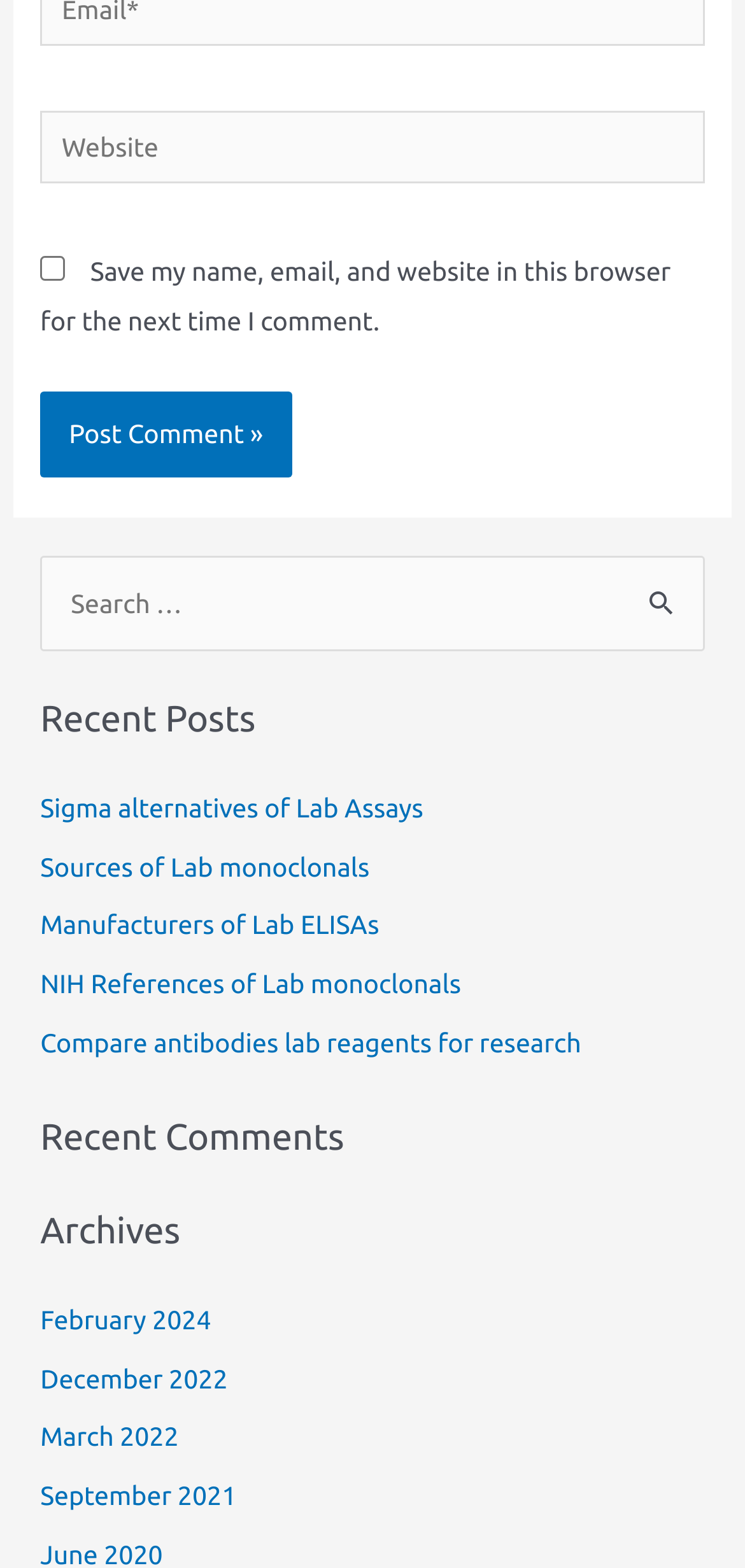Based on the image, provide a detailed response to the question:
How many archives are listed?

The archives section contains four links with dates such as 'February 2024', 'December 2022', and so on. These links are likely archives of past posts on the website.